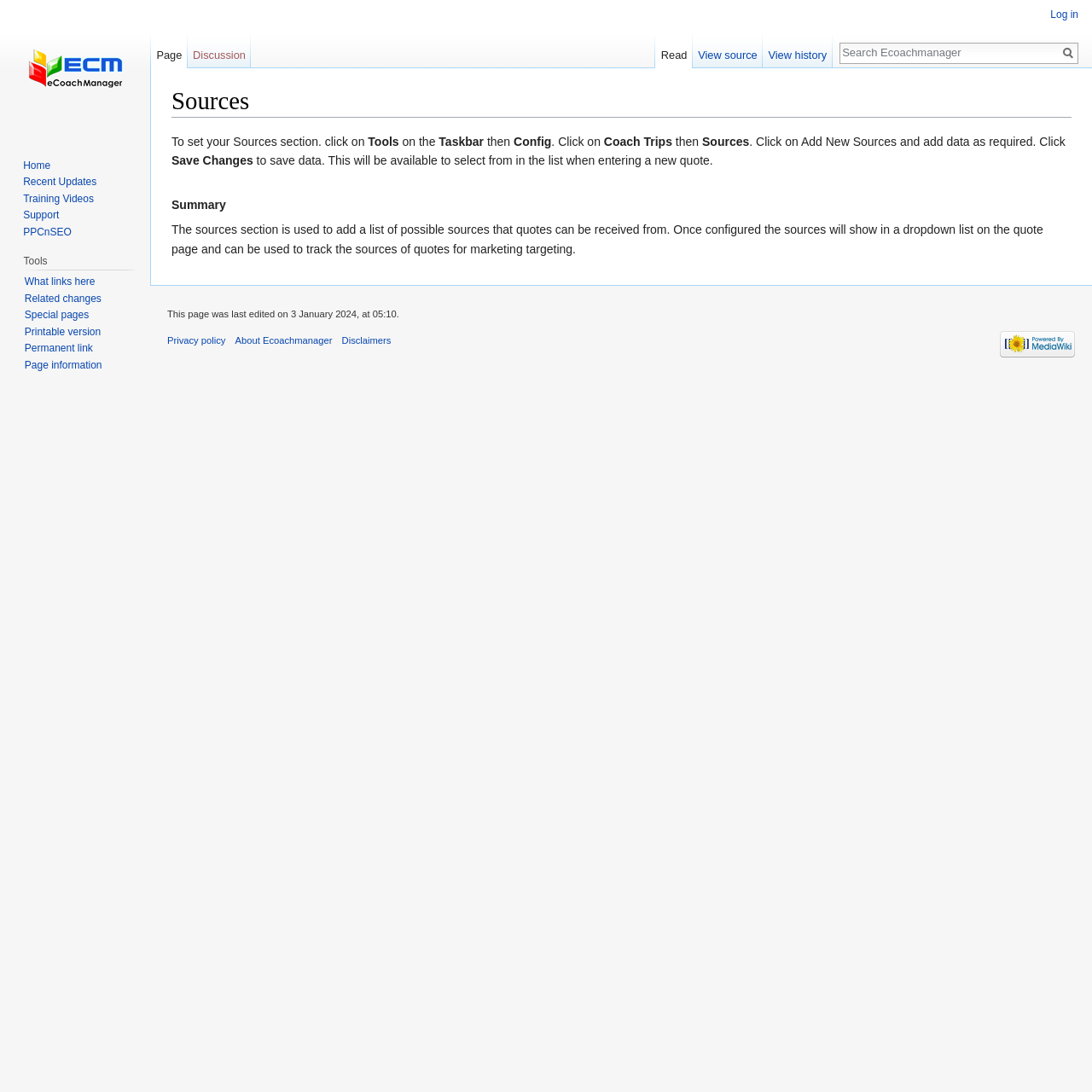Specify the bounding box coordinates of the region I need to click to perform the following instruction: "Go to the home page". The coordinates must be four float numbers in the range of 0 to 1, i.e., [left, top, right, bottom].

[0.021, 0.146, 0.046, 0.157]